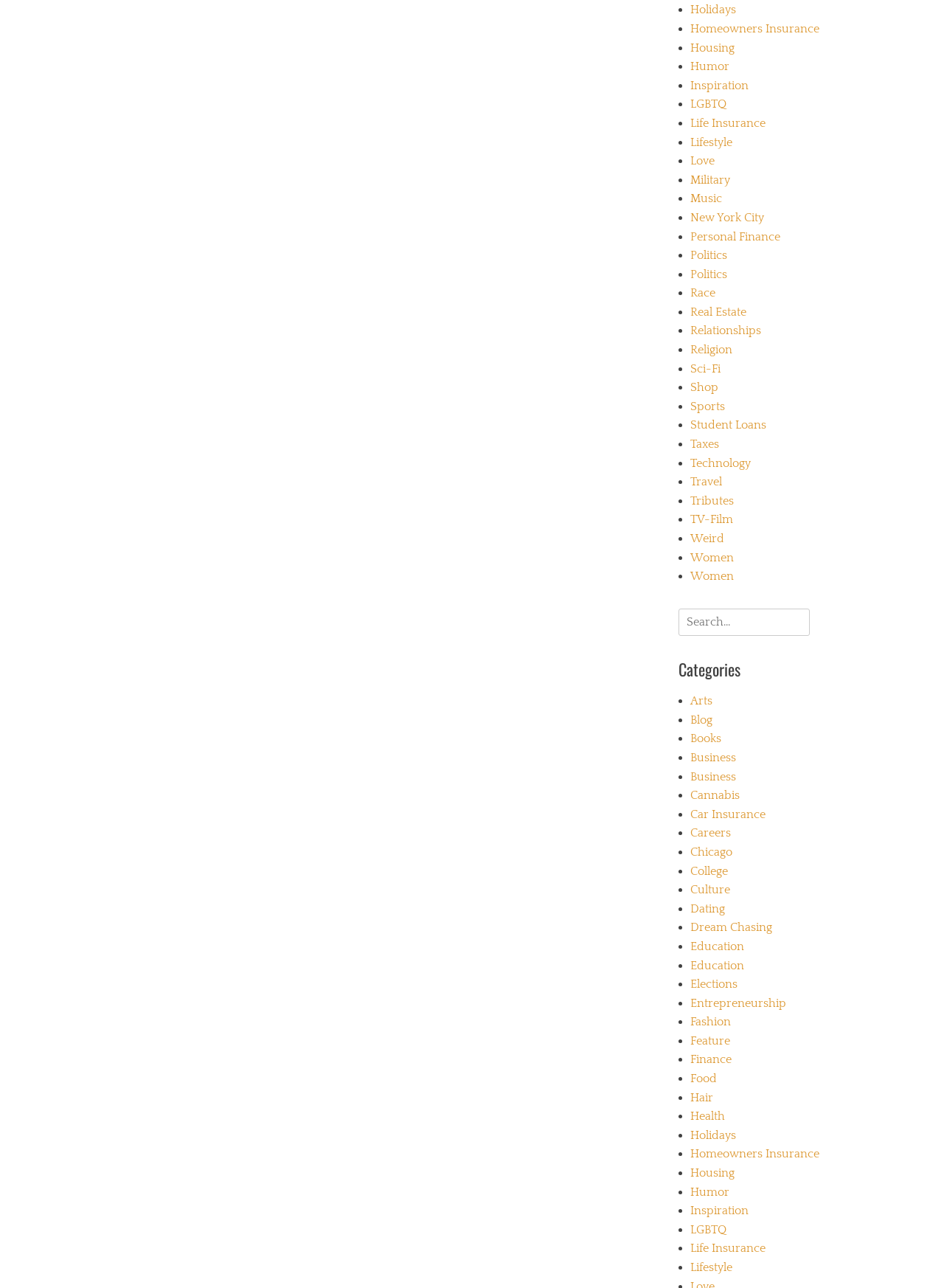Determine the bounding box of the UI component based on this description: "Dating". The bounding box coordinates should be four float values between 0 and 1, i.e., [left, top, right, bottom].

[0.731, 0.7, 0.768, 0.711]